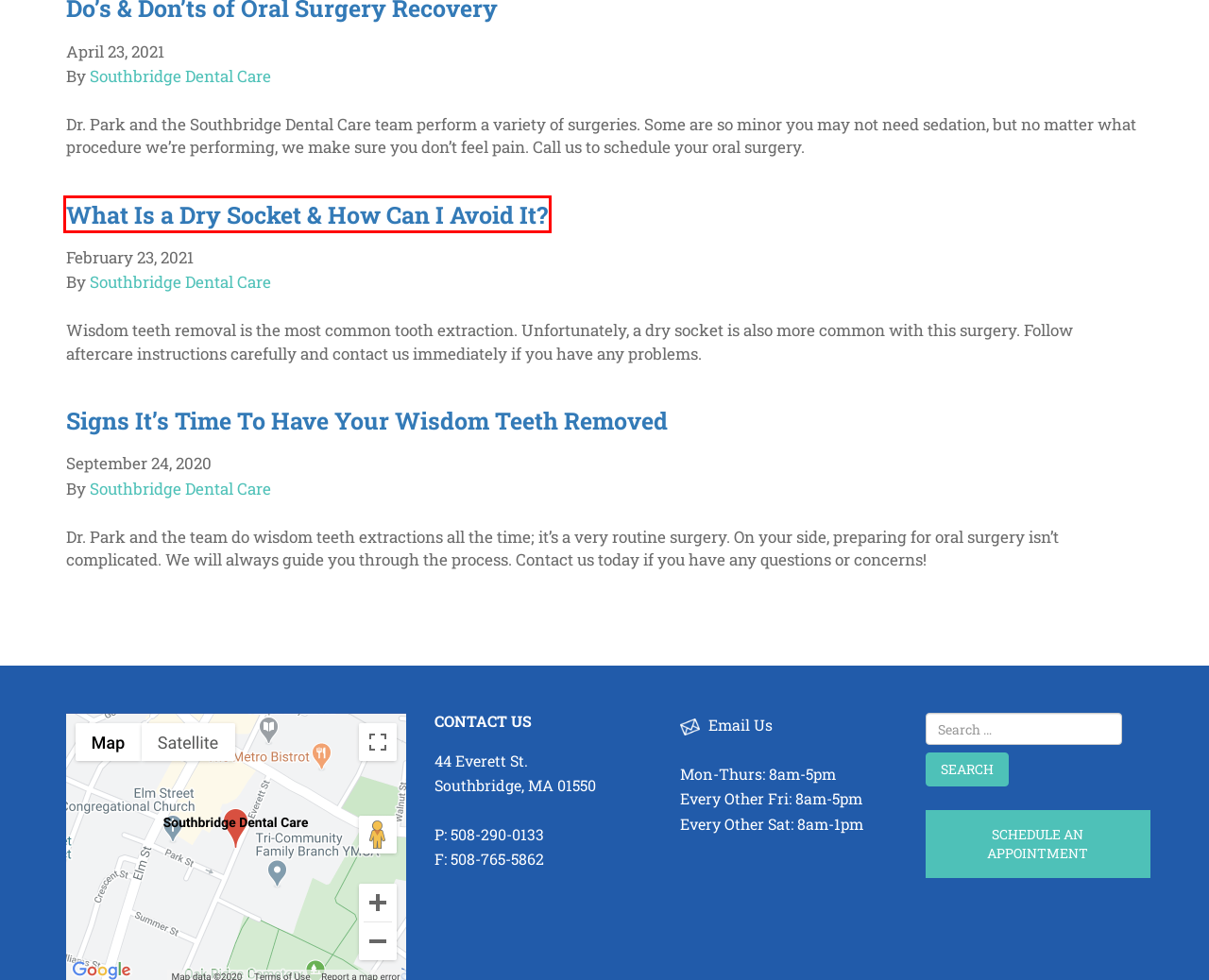Examine the screenshot of a webpage featuring a red bounding box and identify the best matching webpage description for the new page that results from clicking the element within the box. Here are the options:
A. Signs It’s Time To Have Your Wisdom Teeth Removed | Southbridge, MA
B. General Dentistry in Southbridge, MA | Southbridge Dental Care
C. Do’s & Don’ts of Oral Surgery Recovery | Southbridge Dental Care
D. Contact Our Dental Office | Southbridge Dental Care
E. Should a Tooth Extraction Hurt? | Southbridge Dental Care
F. Dental Marketing Company | Practice Cafe
G. What Is a Dry Socket & How Can I Avoid It? | Southbridge Dental Care
H. Privacy Policy | Southbridge Dental Care | Southbridge, MA Dentist

G